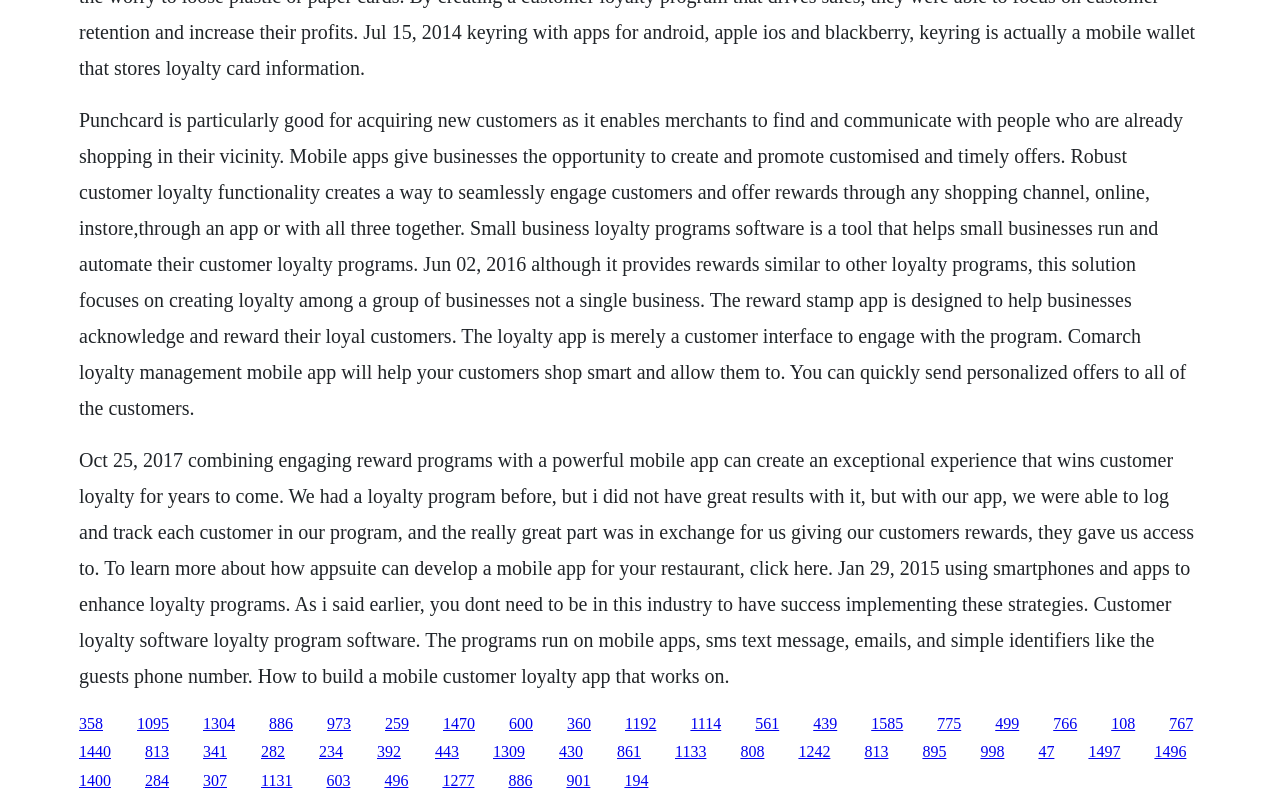What is the purpose of a loyalty app? Analyze the screenshot and reply with just one word or a short phrase.

To engage with customers